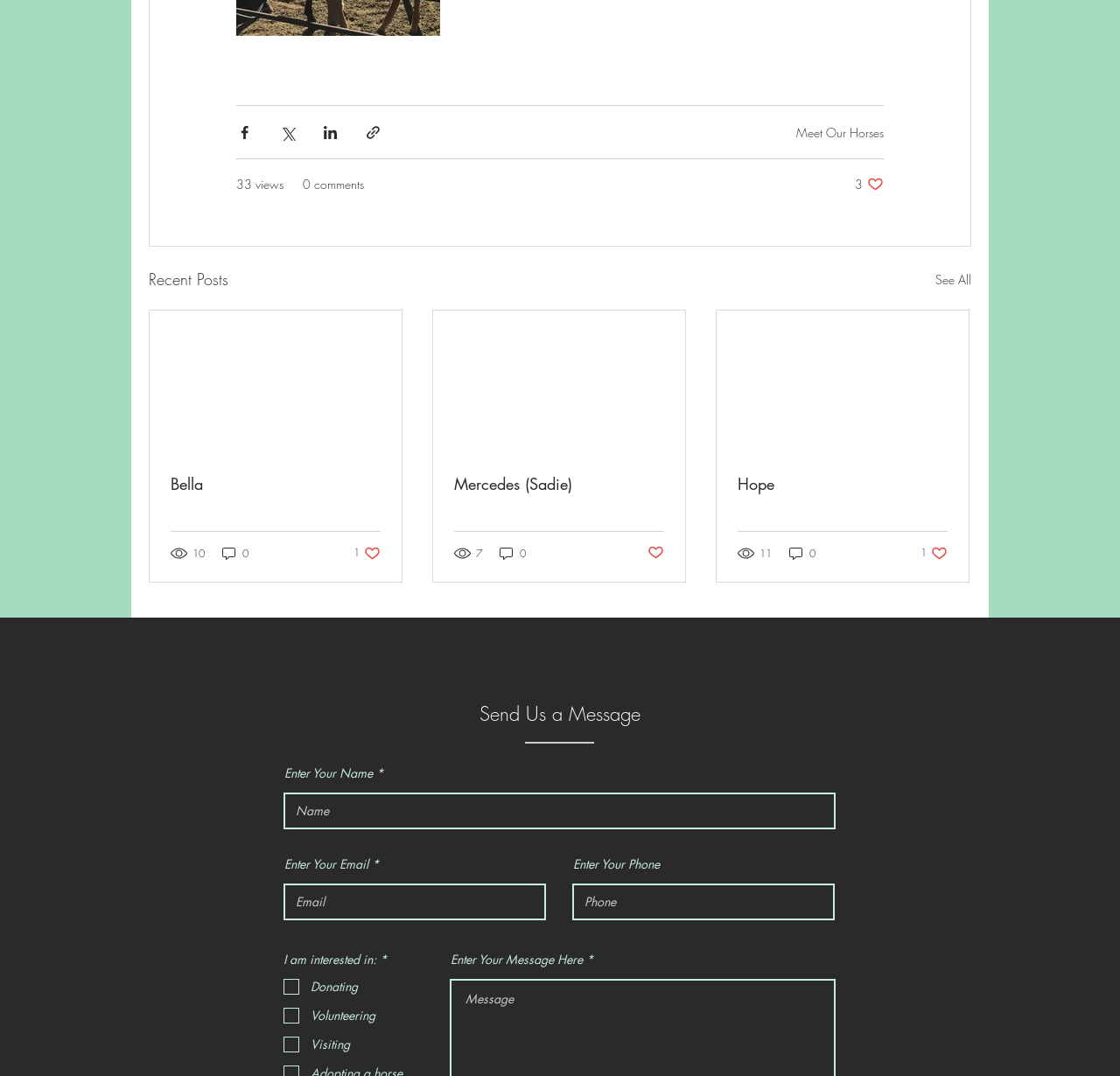What is the purpose of the form at the bottom of the webpage? Please answer the question using a single word or phrase based on the image.

Send Us a Message